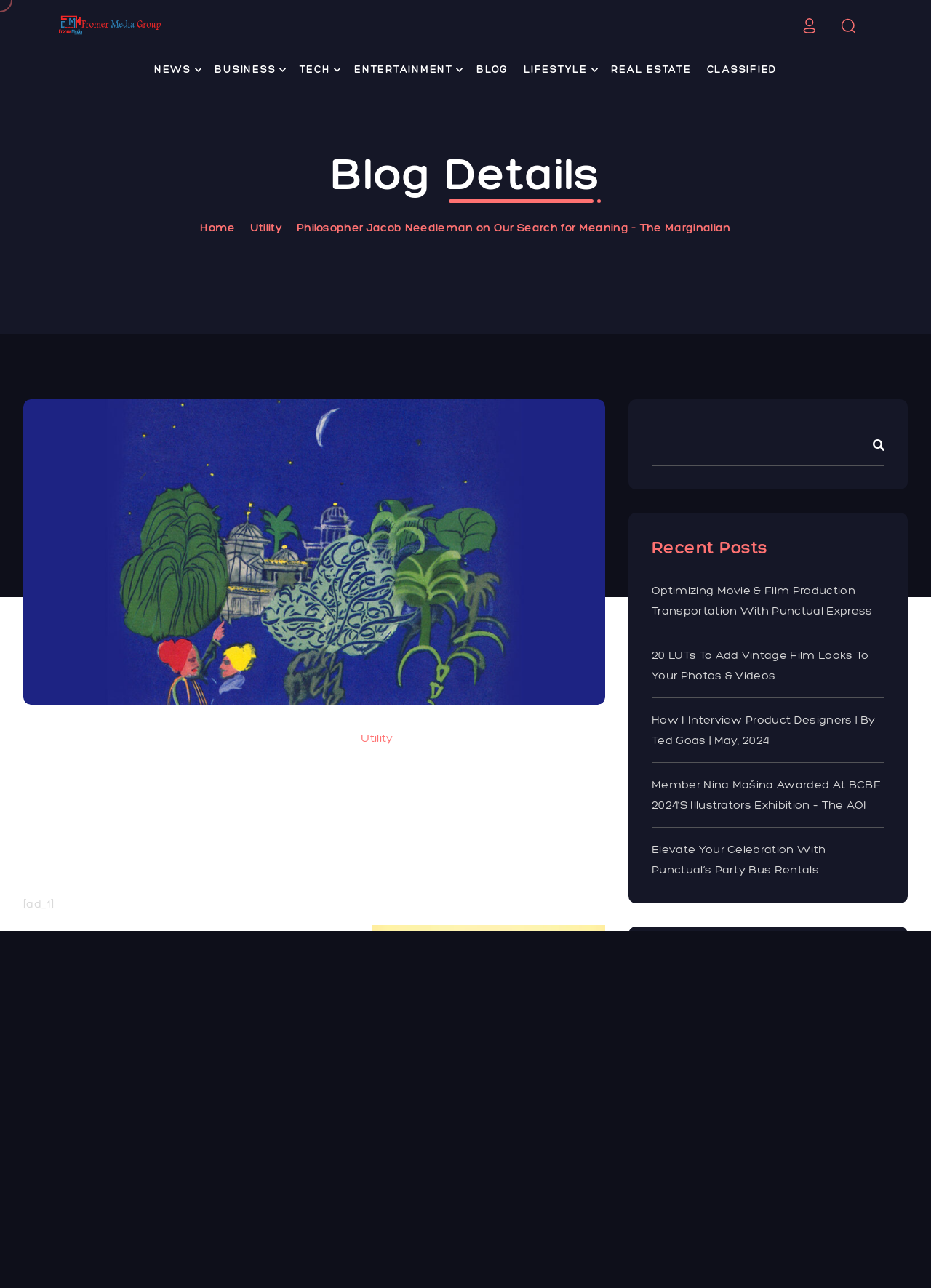What type of content is listed under 'Recent Posts'?
Answer the question with detailed information derived from the image.

The 'Recent Posts' section lists several article titles, such as 'Optimizing Movie & Film Production Transportation With Punctual Express' and '20 LUTs To Add Vintage Film Looks To Your Photos & Videos', which suggests that this section is dedicated to showcasing recent articles or blog posts on the website.